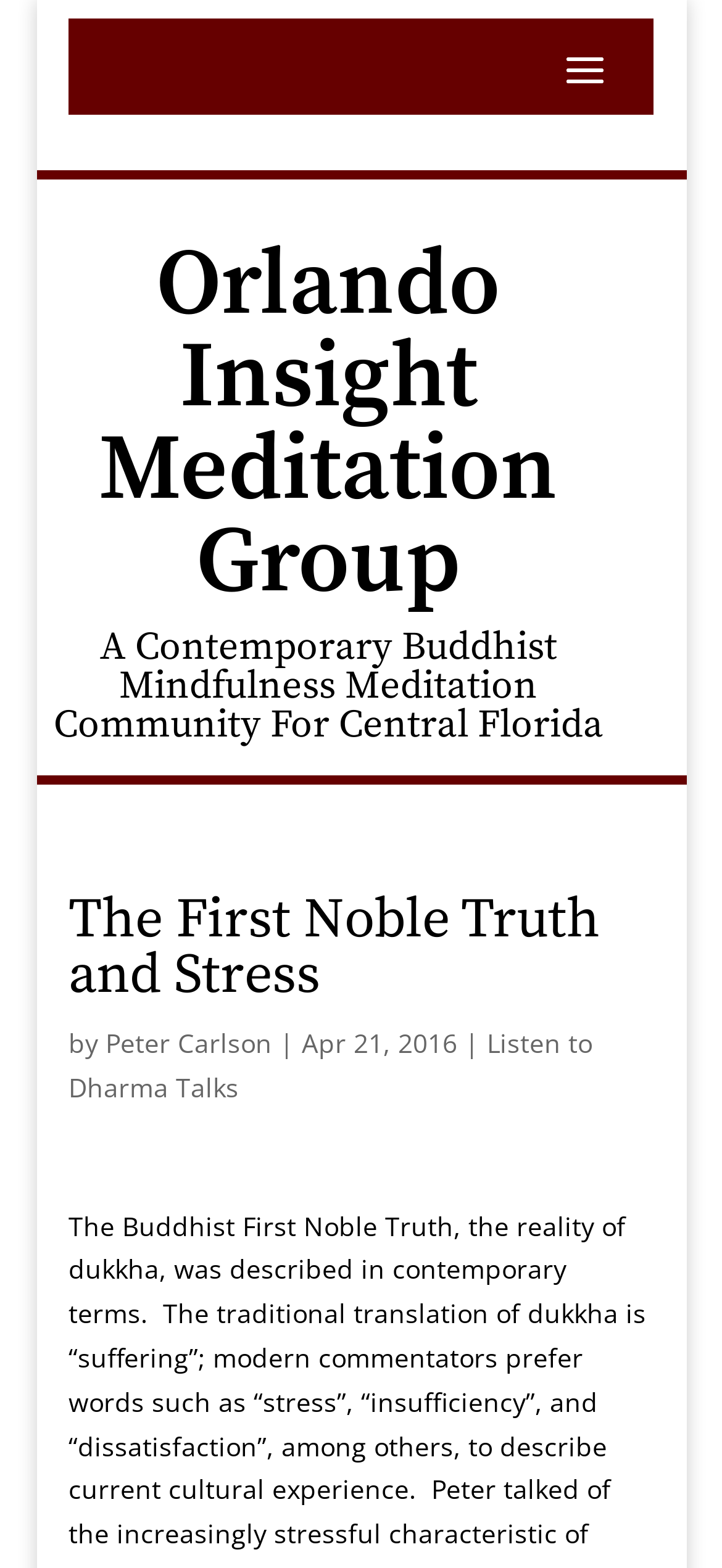Locate the bounding box of the UI element based on this description: "Listen to Dharma Talks". Provide four float numbers between 0 and 1 as [left, top, right, bottom].

[0.095, 0.654, 0.821, 0.704]